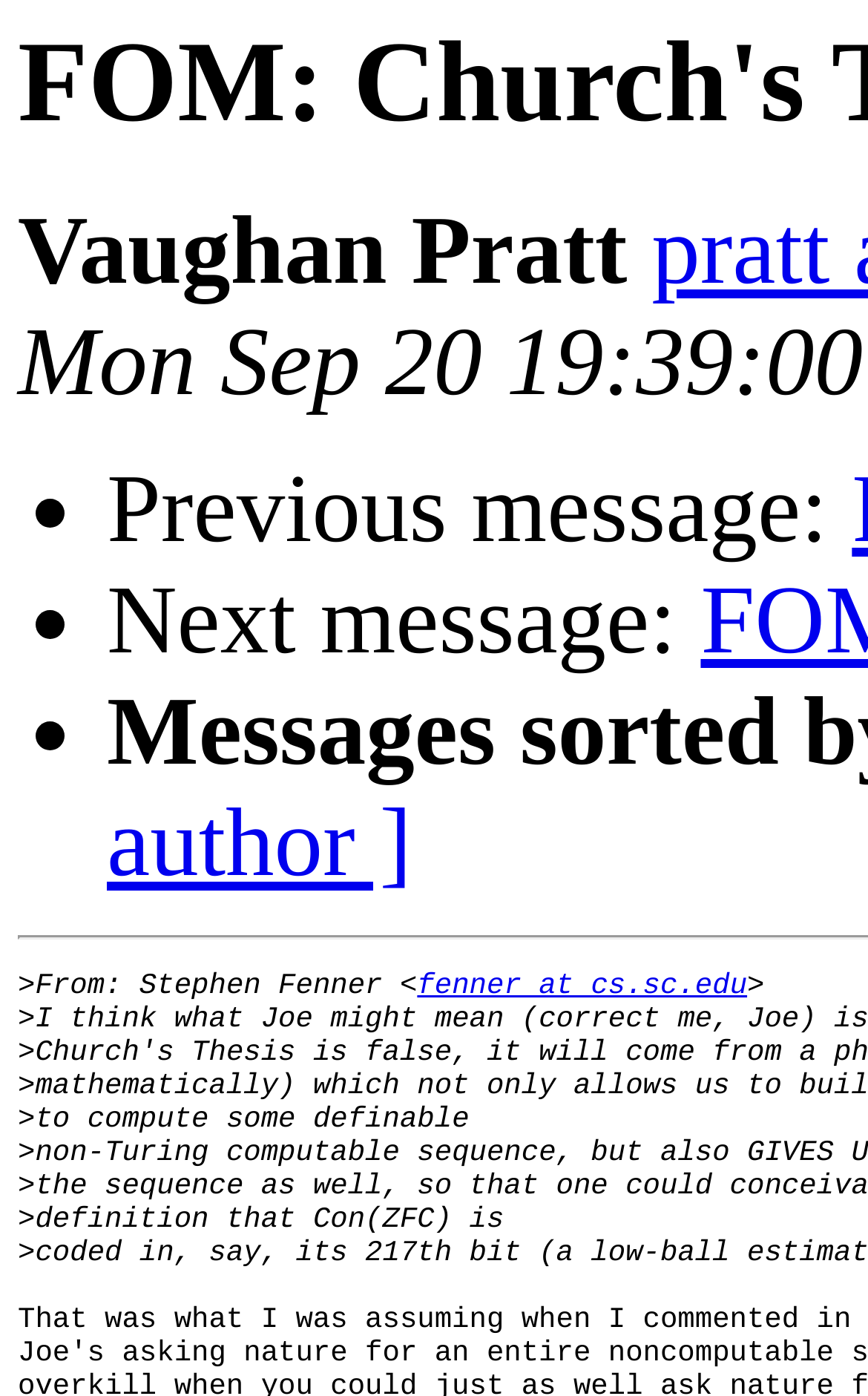Generate a detailed explanation of the webpage's features and information.

The webpage is about Church's Thesis, specifically a discussion or message thread related to the topic. At the top, there is a title "FOM: Church's Thesis" and a name "Vaughan Pratt" displayed prominently. 

Below the title, there are three bullet points, each with a brief description: "Previous message:", "Next message:", and another unspecified message. 

On the right side of the page, there is a section with a series of lines, each starting with a ">" symbol. The first line contains the sender's information, "From: Stephen Fenner <", followed by an email address "fenner at cs.sc.edu" which is a clickable link. 

The subsequent lines appear to be a message or a post, with the text "to compute some definable" and "definition that Con(ZFC) is" broken into multiple lines. The text is arranged in a hierarchical structure, with the ">" symbol indicating a response or a quote.